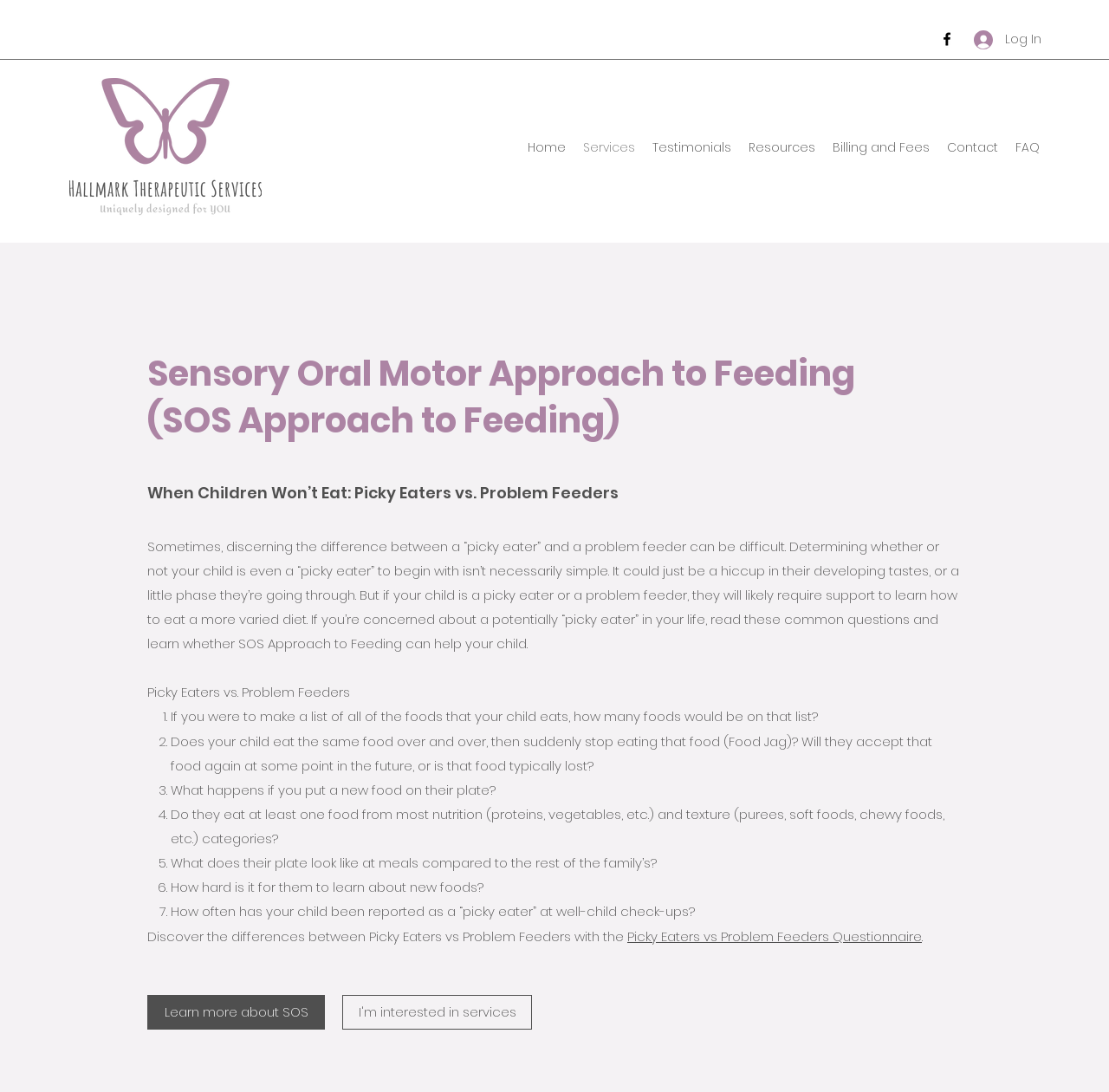What is the title of the heading that mentions SOS Approach to Feeding?
Based on the image, provide your answer in one word or phrase.

Sensory Oral Motor Approach to Feeding (SOS Approach to Feeding)